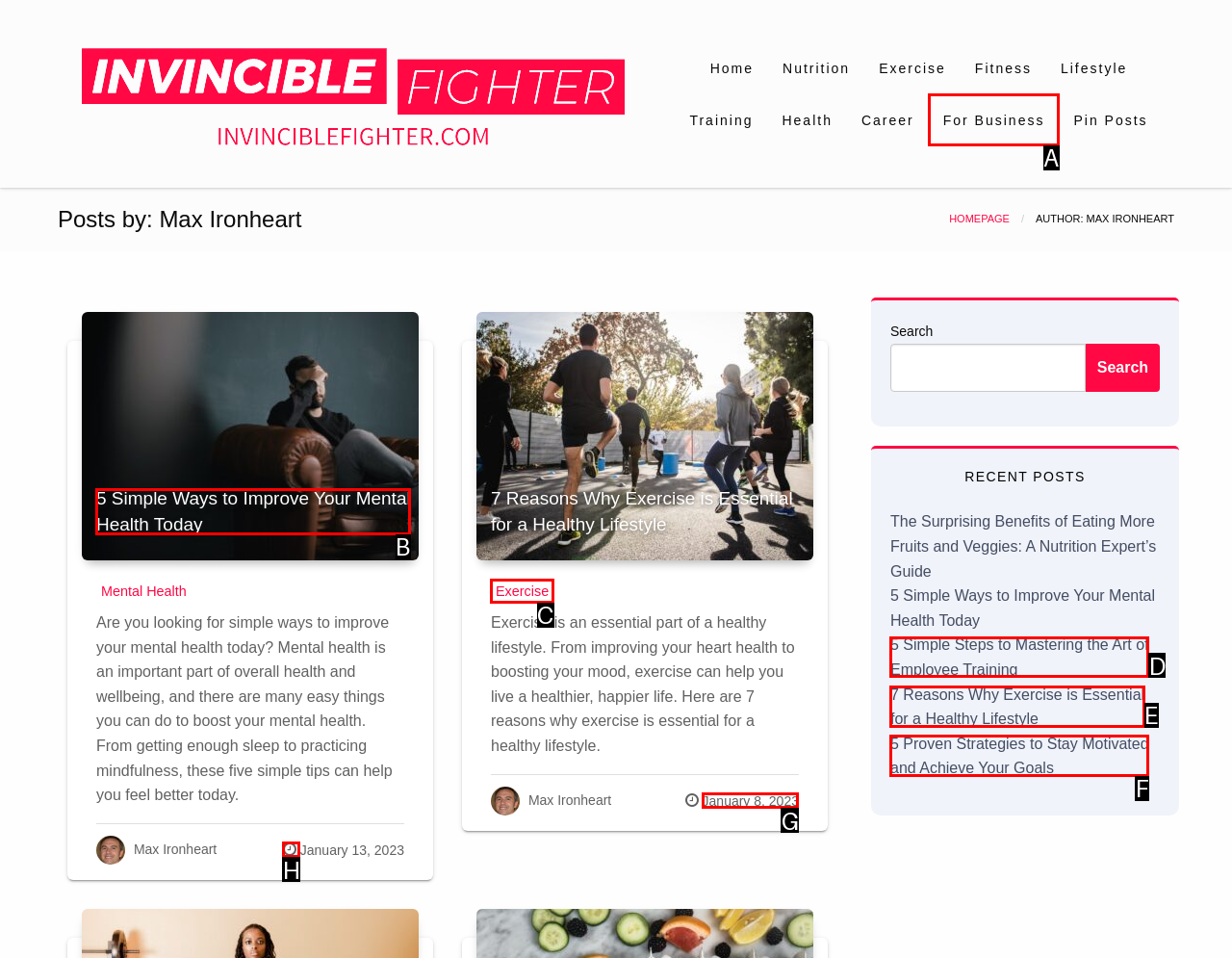Identify the correct UI element to click for the following task: Read the article '5 Simple Ways to Improve Your Mental Health Today' Choose the option's letter based on the given choices.

B